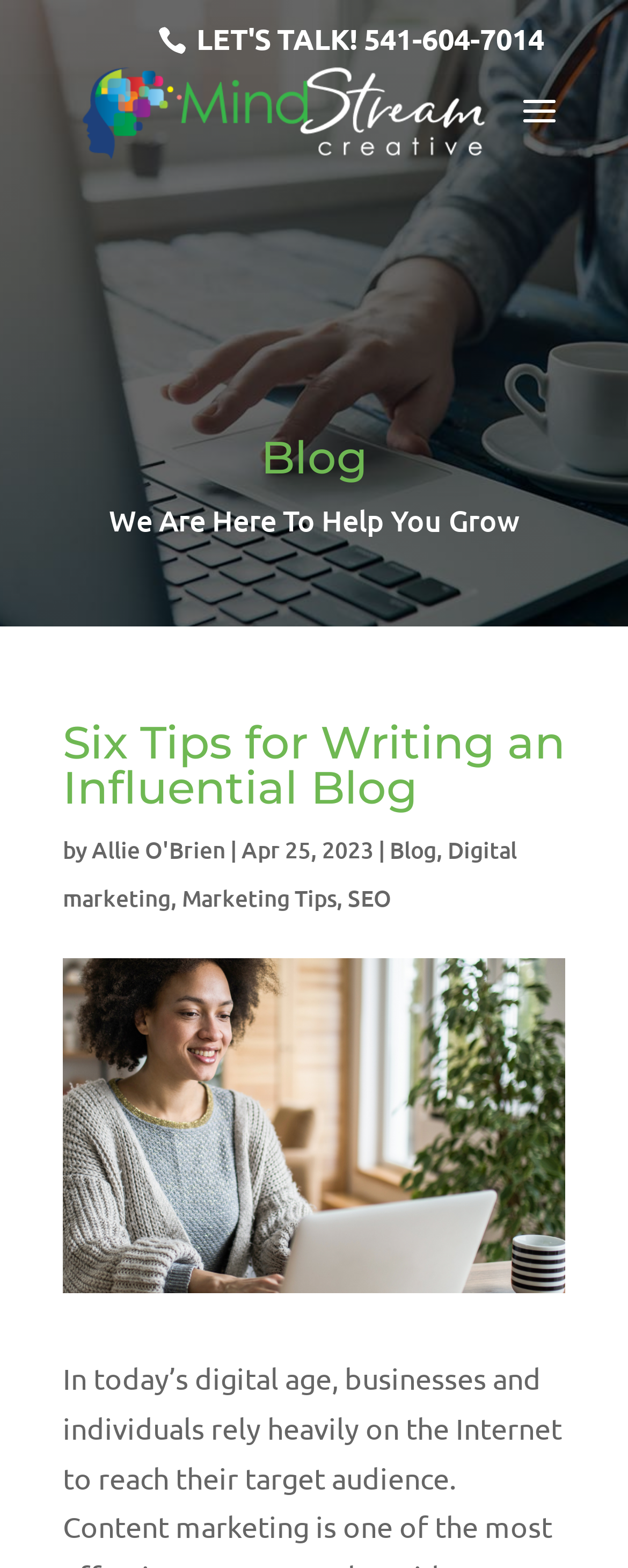Identify the bounding box of the UI component described as: "Allie O'Brien".

[0.146, 0.532, 0.359, 0.551]